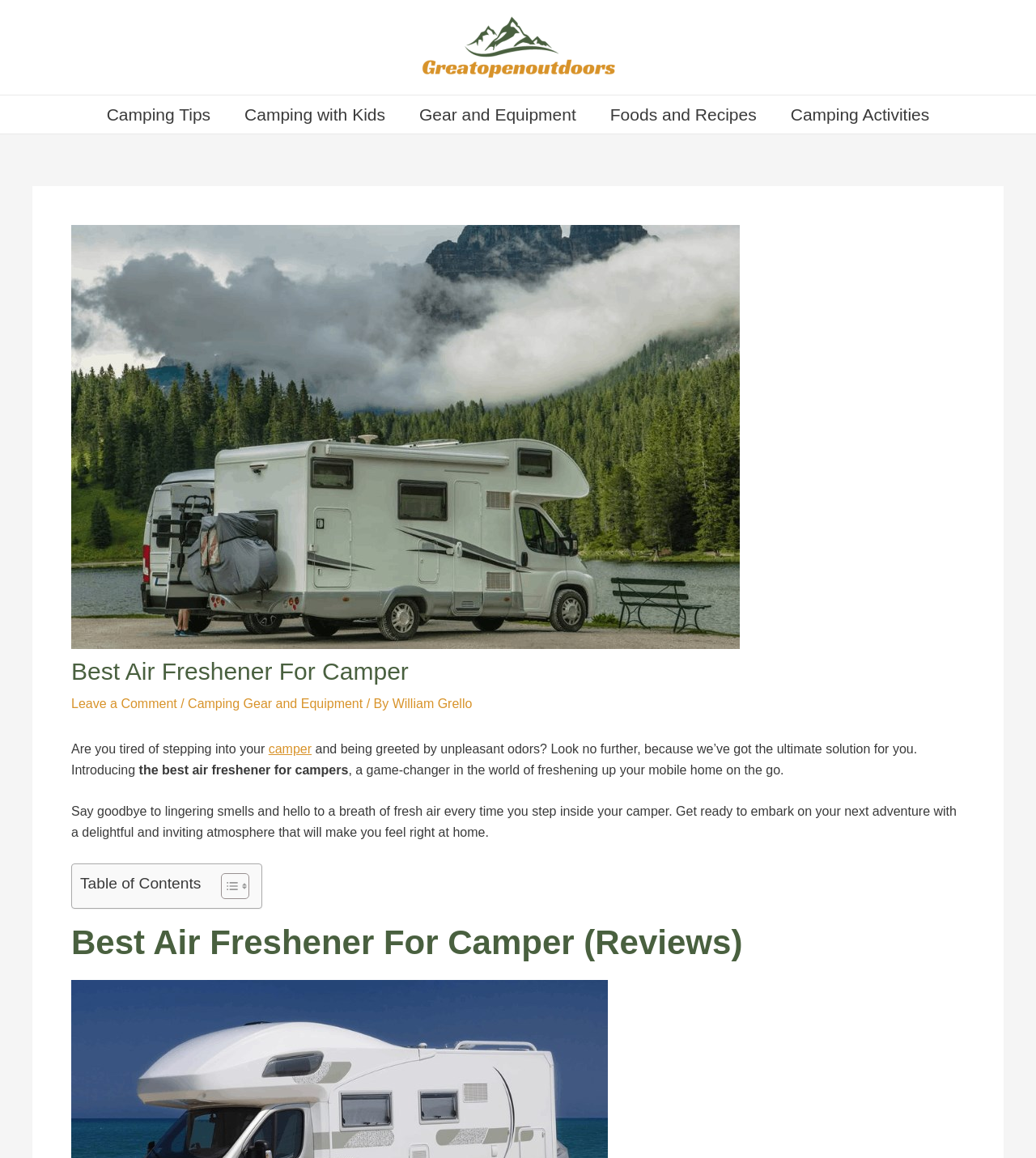Please identify the primary heading of the webpage and give its text content.

Best Air Freshener For Camper